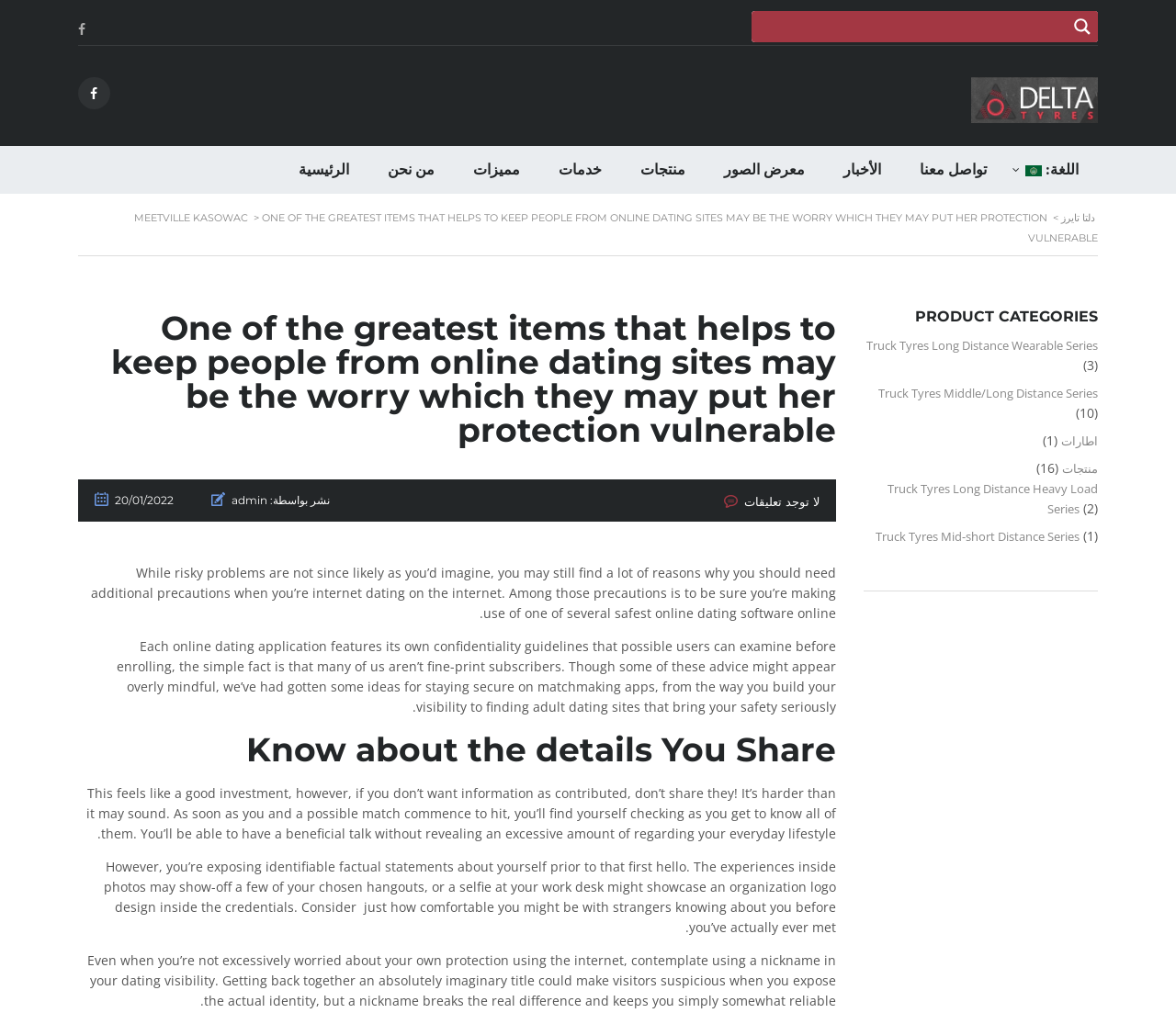Please respond in a single word or phrase: 
What is the date of the article or post?

20/01/2022